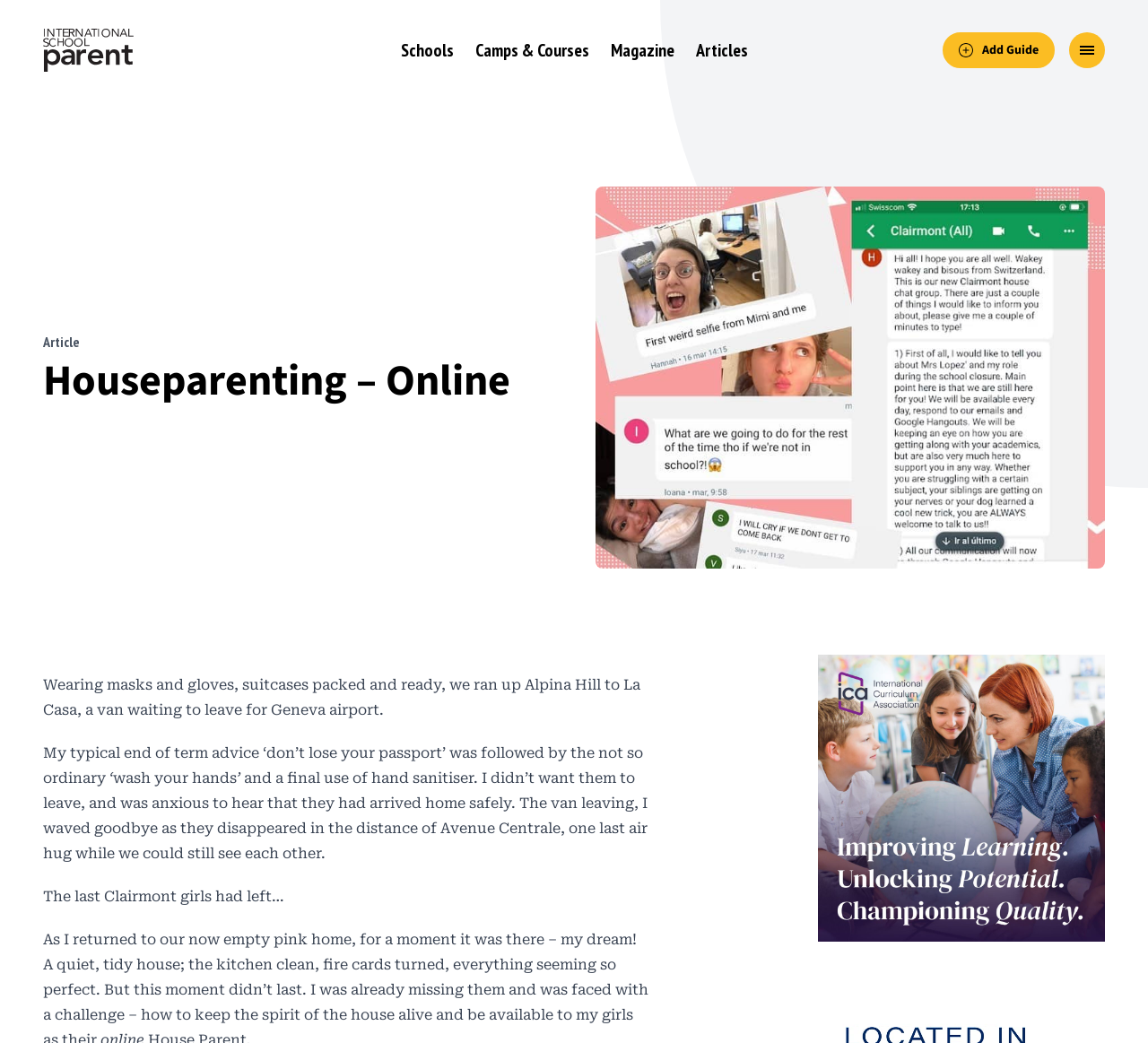Identify the bounding box for the described UI element. Provide the coordinates in (top-left x, top-left y, bottom-right x, bottom-right y) format with values ranging from 0 to 1: Magazine

[0.532, 0.033, 0.587, 0.064]